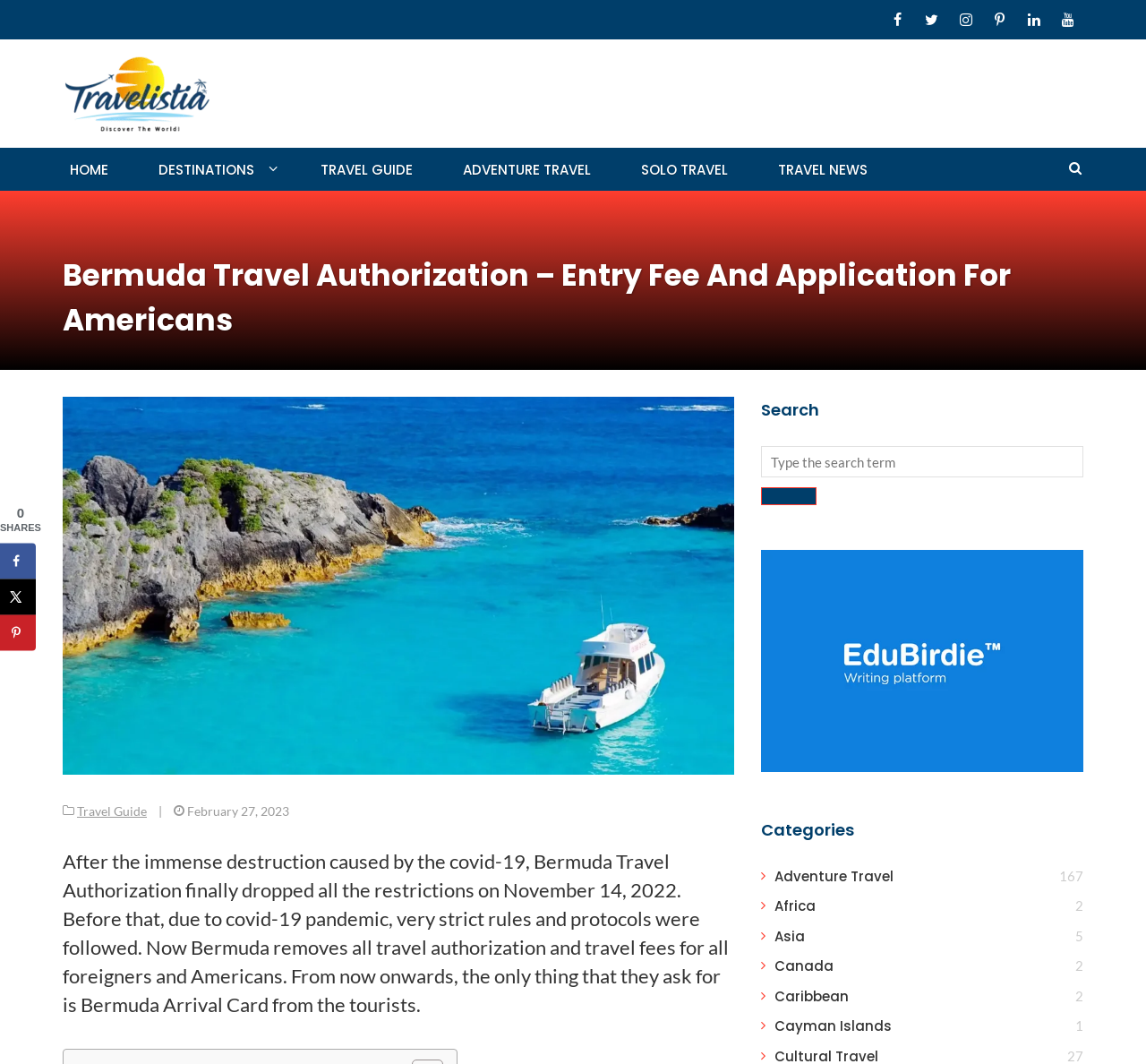Please identify the bounding box coordinates of the element that needs to be clicked to execute the following command: "Go to about us". Provide the bounding box using four float numbers between 0 and 1, formatted as [left, top, right, bottom].

None